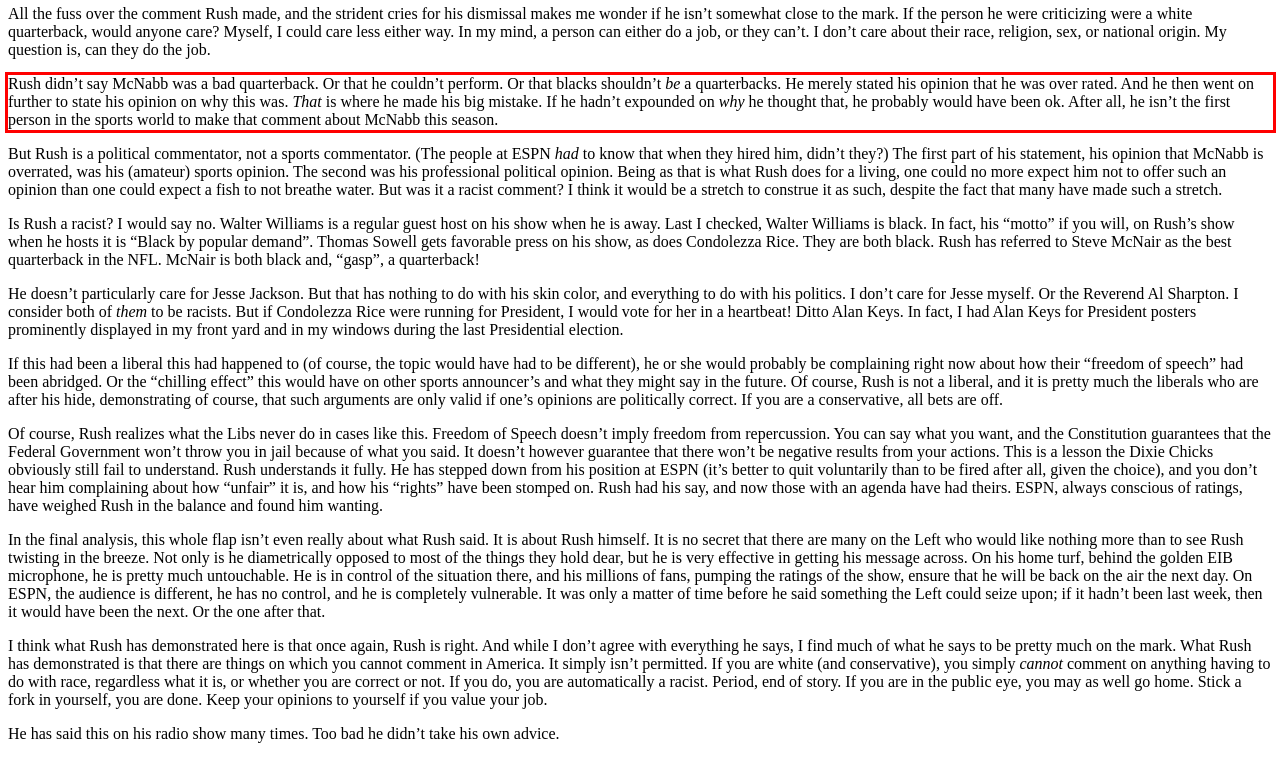Within the provided webpage screenshot, find the red rectangle bounding box and perform OCR to obtain the text content.

Rush didn’t say McNabb was a bad quarterback. Or that he couldn’t perform. Or that blacks shouldn’t be a quarterbacks. He merely stated his opinion that he was over rated. And he then went on further to state his opinion on why this was. That is where he made his big mistake. If he hadn’t expounded on why he thought that, he probably would have been ok. After all, he isn’t the first person in the sports world to make that comment about McNabb this season.